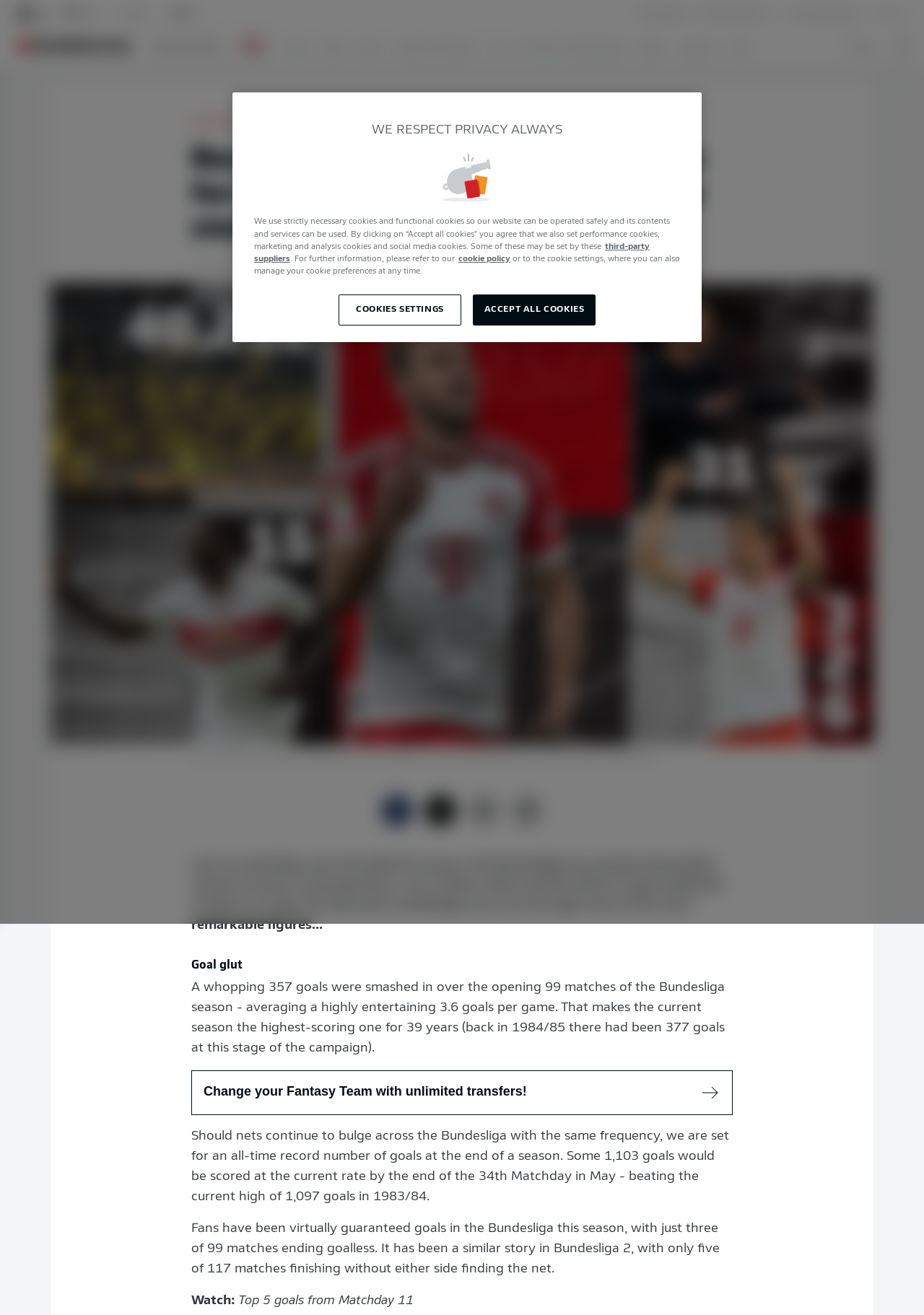Please predict the bounding box coordinates of the element's region where a click is necessary to complete the following instruction: "Check the Fantasy Manager". The coordinates should be represented by four float numbers between 0 and 1, i.e., [left, top, right, bottom].

[0.853, 0.004, 0.942, 0.014]